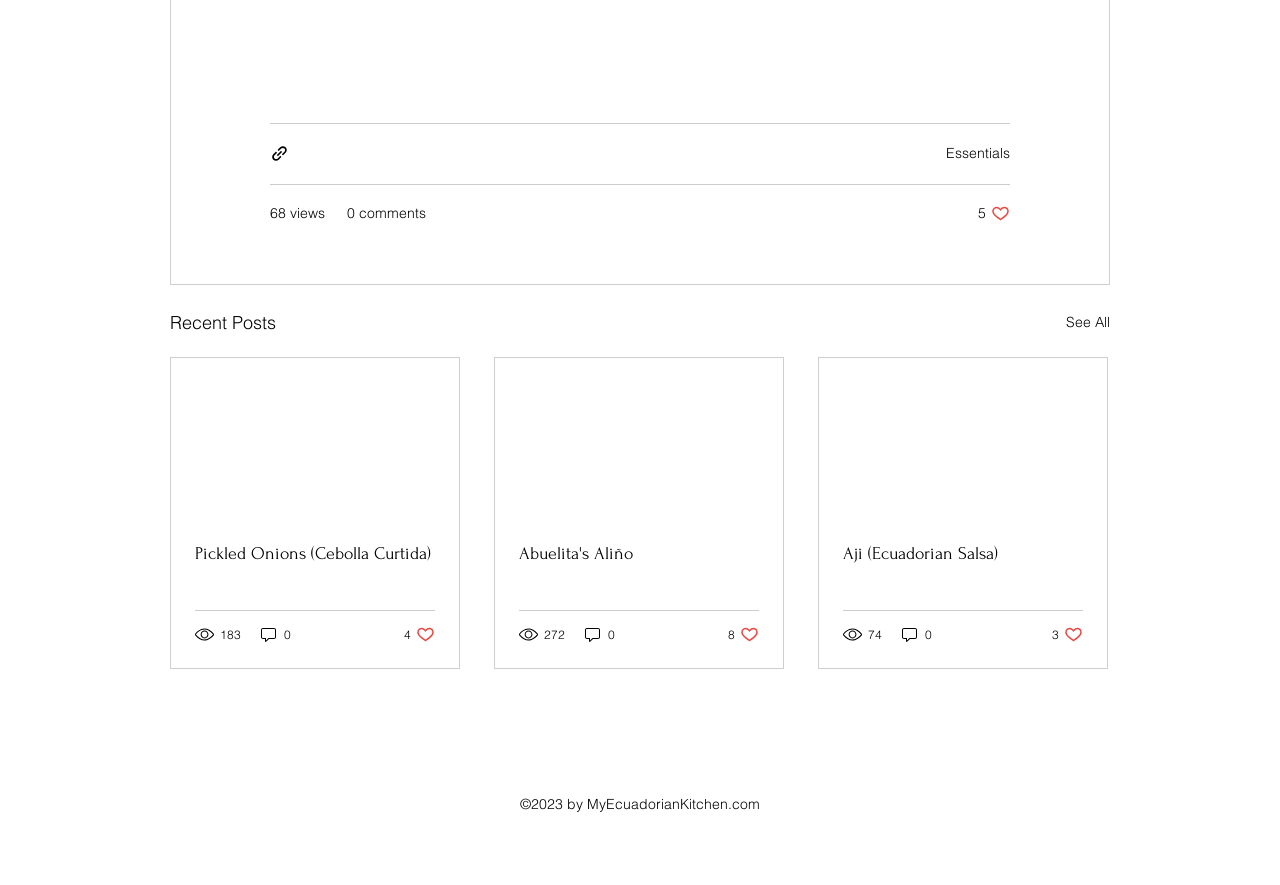Please mark the clickable region by giving the bounding box coordinates needed to complete this instruction: "See all recent posts".

[0.833, 0.348, 0.867, 0.381]